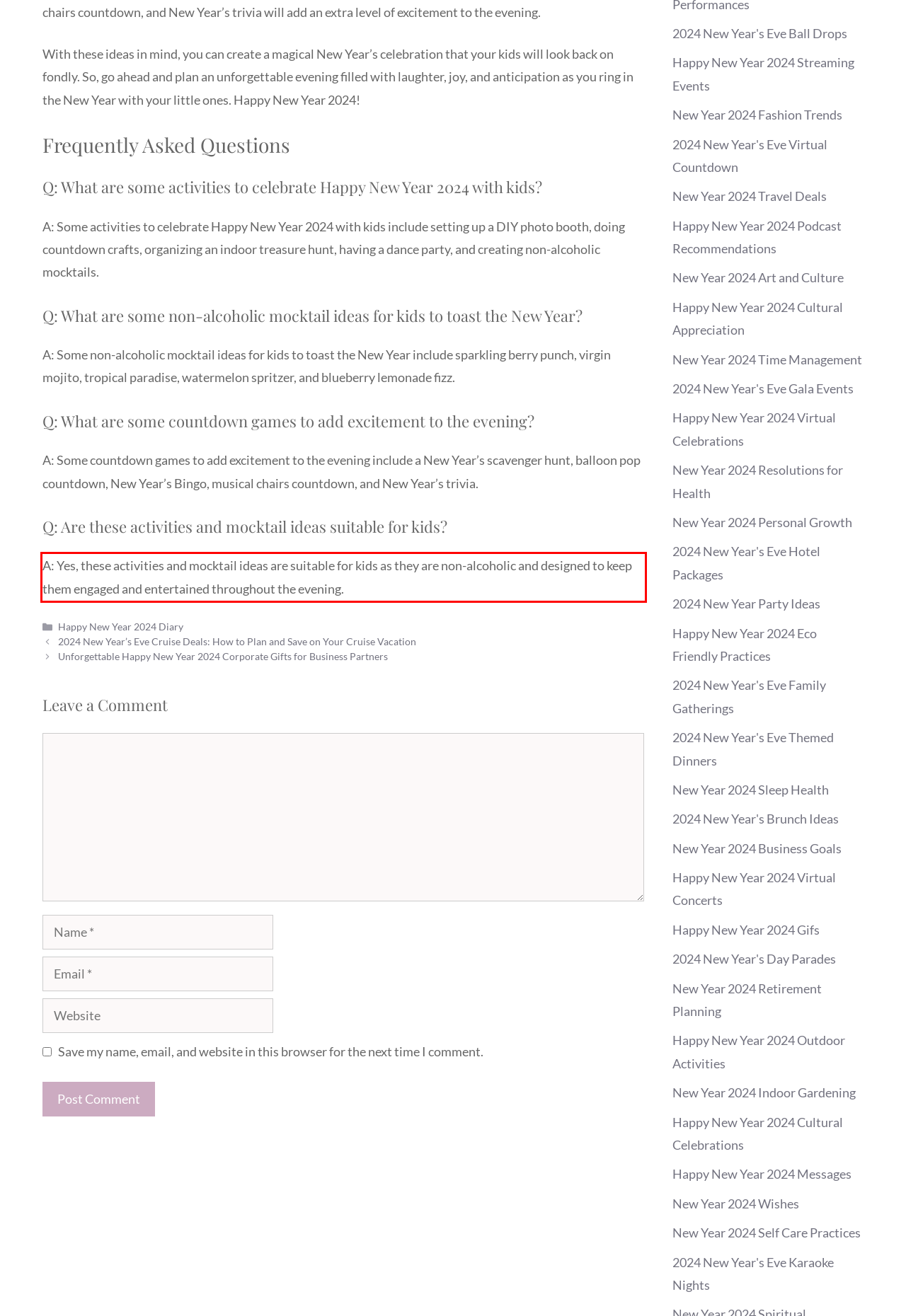Given a webpage screenshot, identify the text inside the red bounding box using OCR and extract it.

A: Yes, these activities and mocktail ideas are suitable for kids as they are non-alcoholic and designed to keep them engaged and entertained throughout the evening.